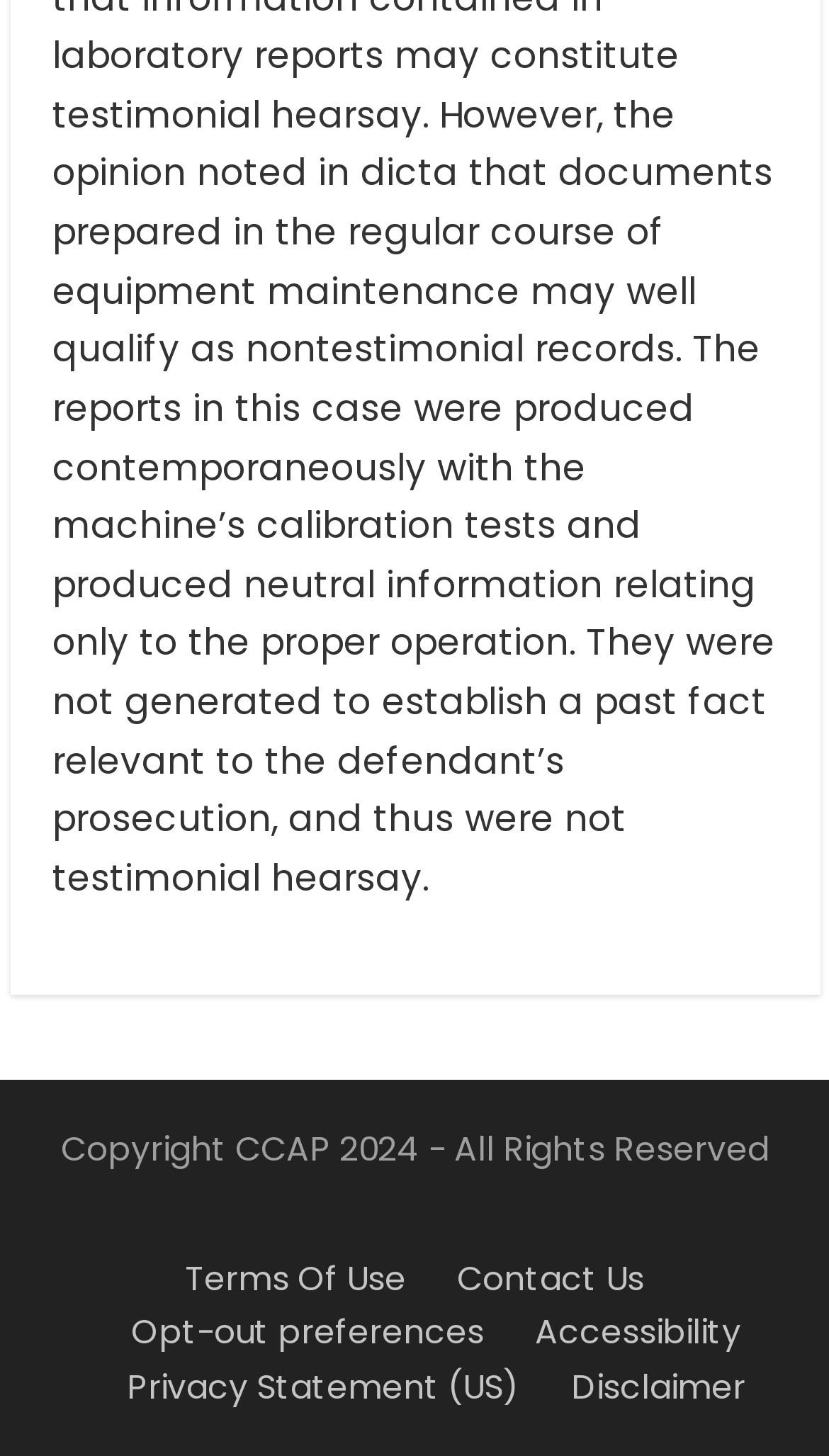Provide a brief response in the form of a single word or phrase:
How many links are in the footer menu?

5